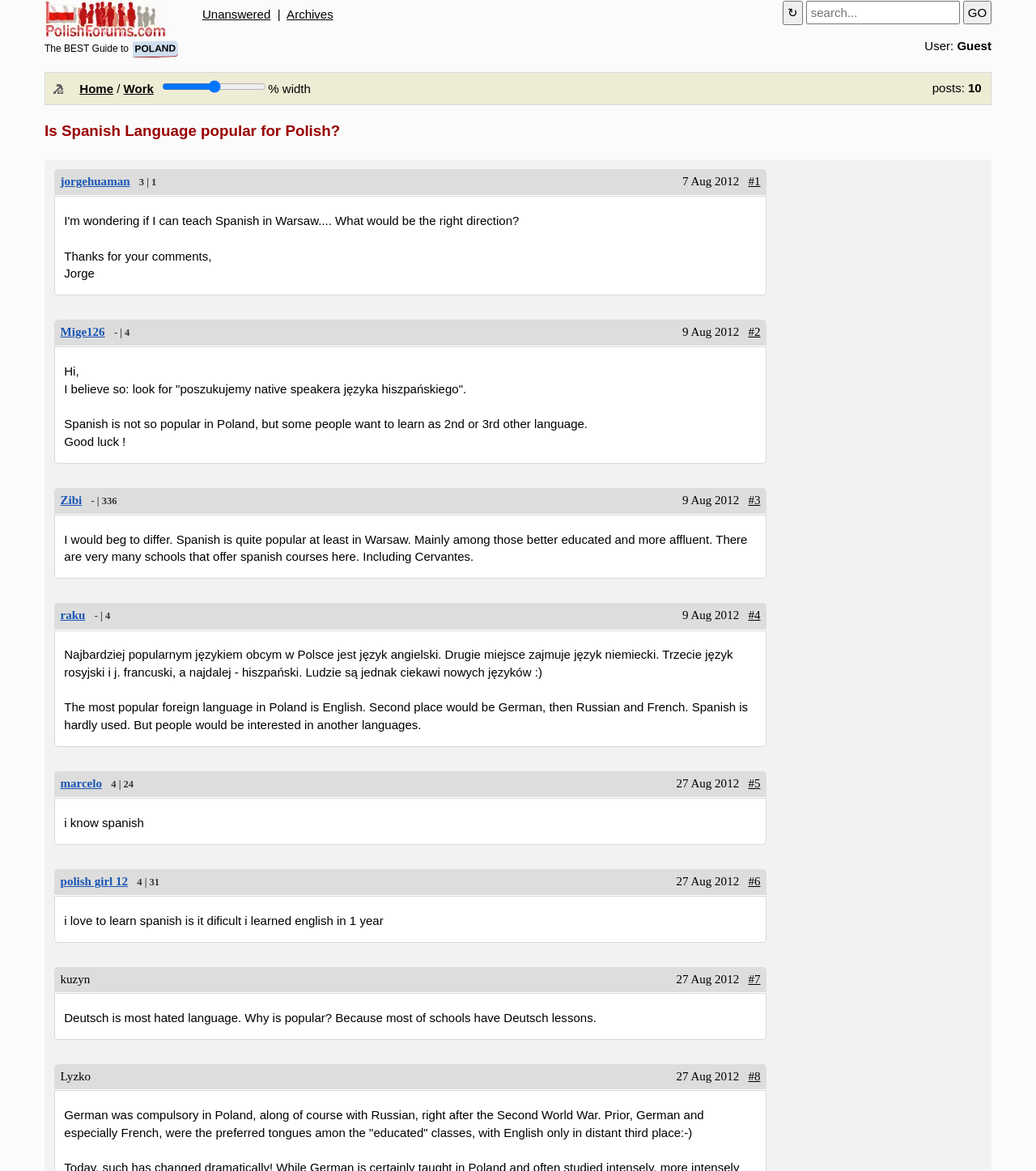Determine the bounding box coordinates for the area you should click to complete the following instruction: "View the Home page".

[0.077, 0.07, 0.109, 0.082]